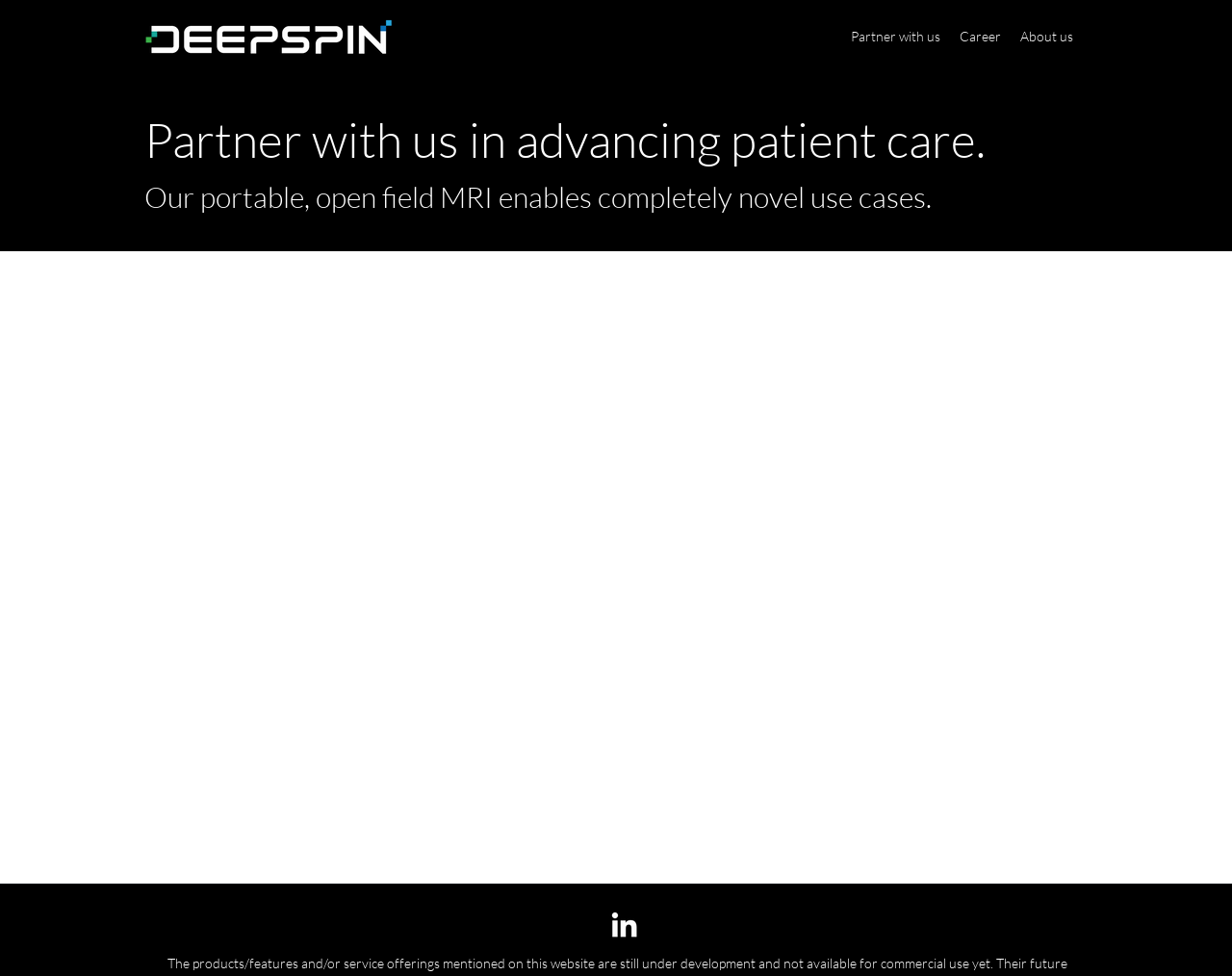Determine the bounding box coordinates for the UI element matching this description: "Next".

[0.377, 0.767, 0.625, 0.817]